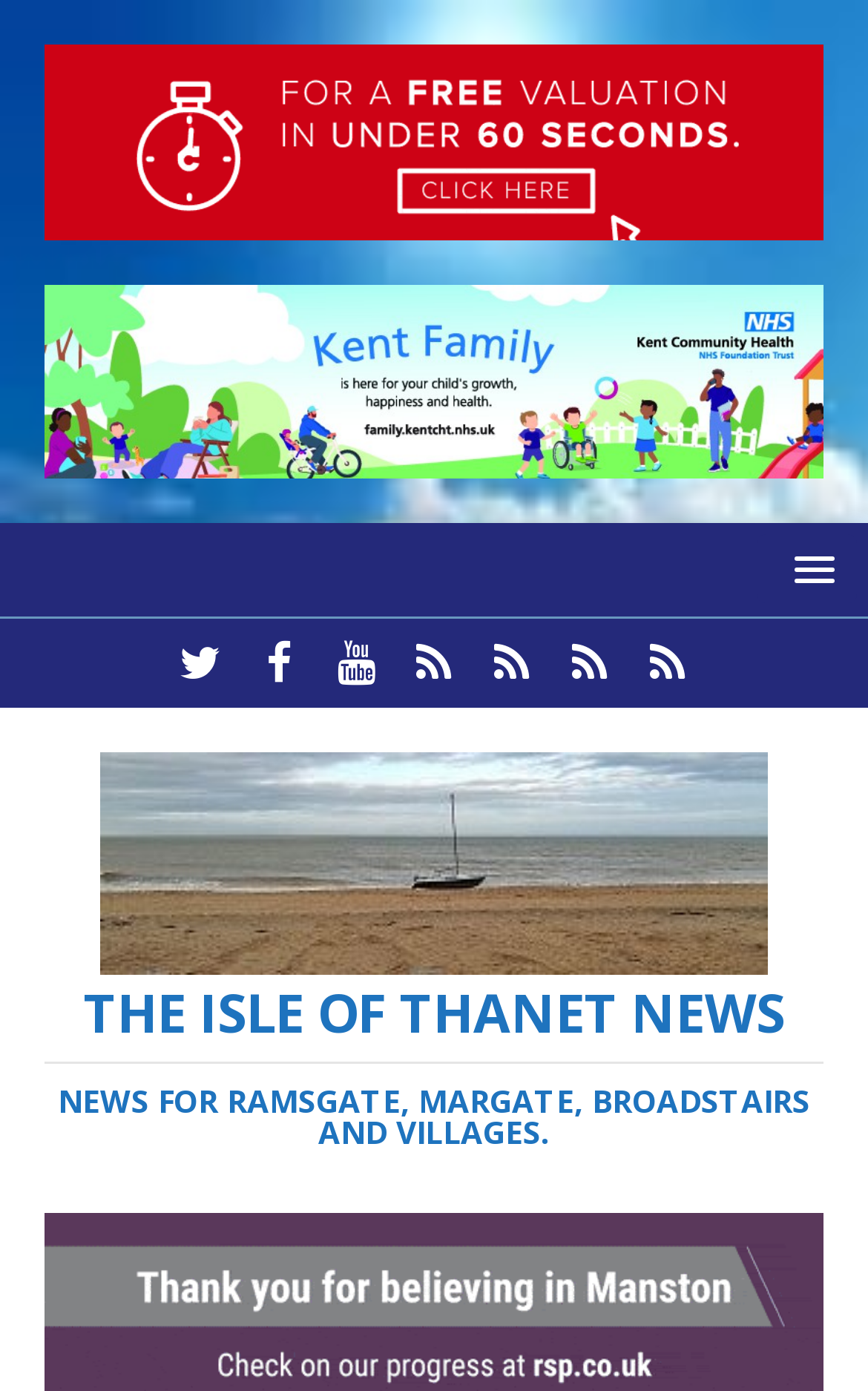How many headings are present on the webpage?
Your answer should be a single word or phrase derived from the screenshot.

2